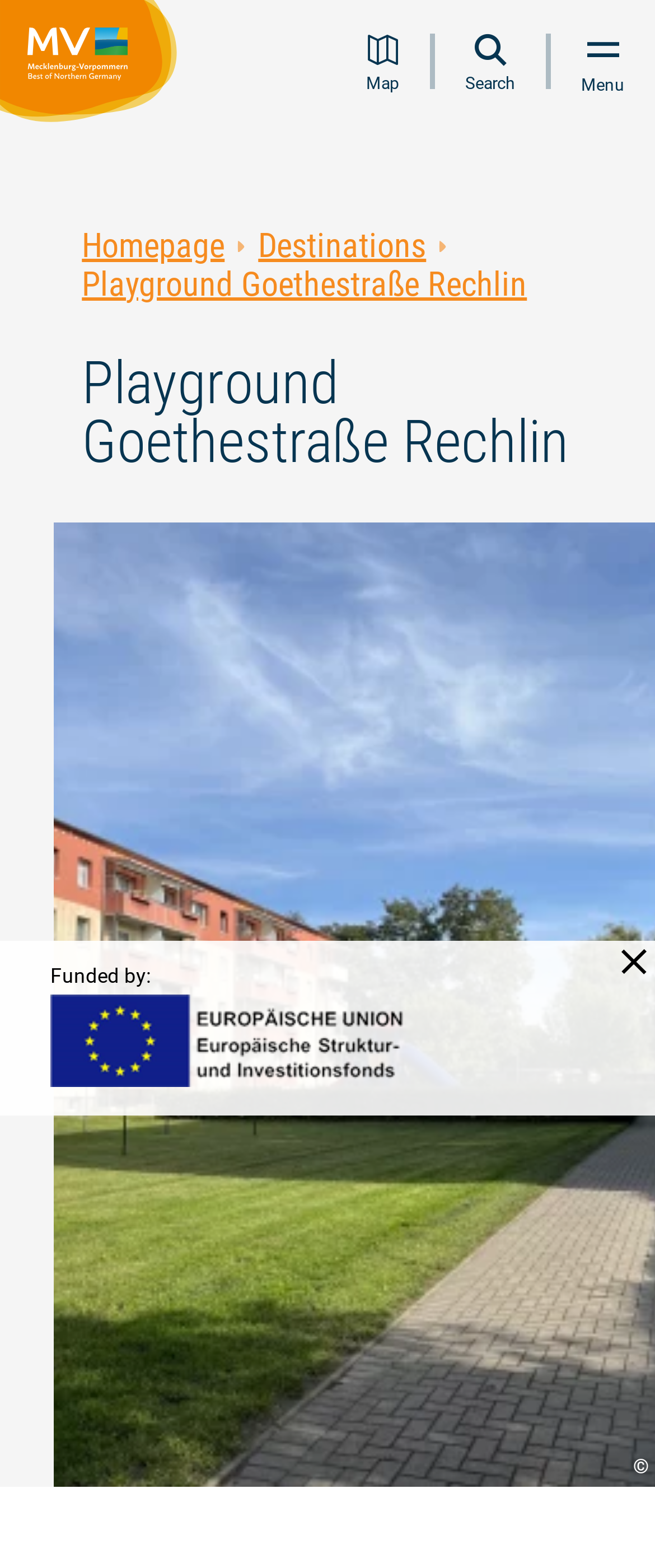Could you highlight the region that needs to be clicked to execute the instruction: "View the playground image"?

[0.083, 0.333, 1.0, 0.948]